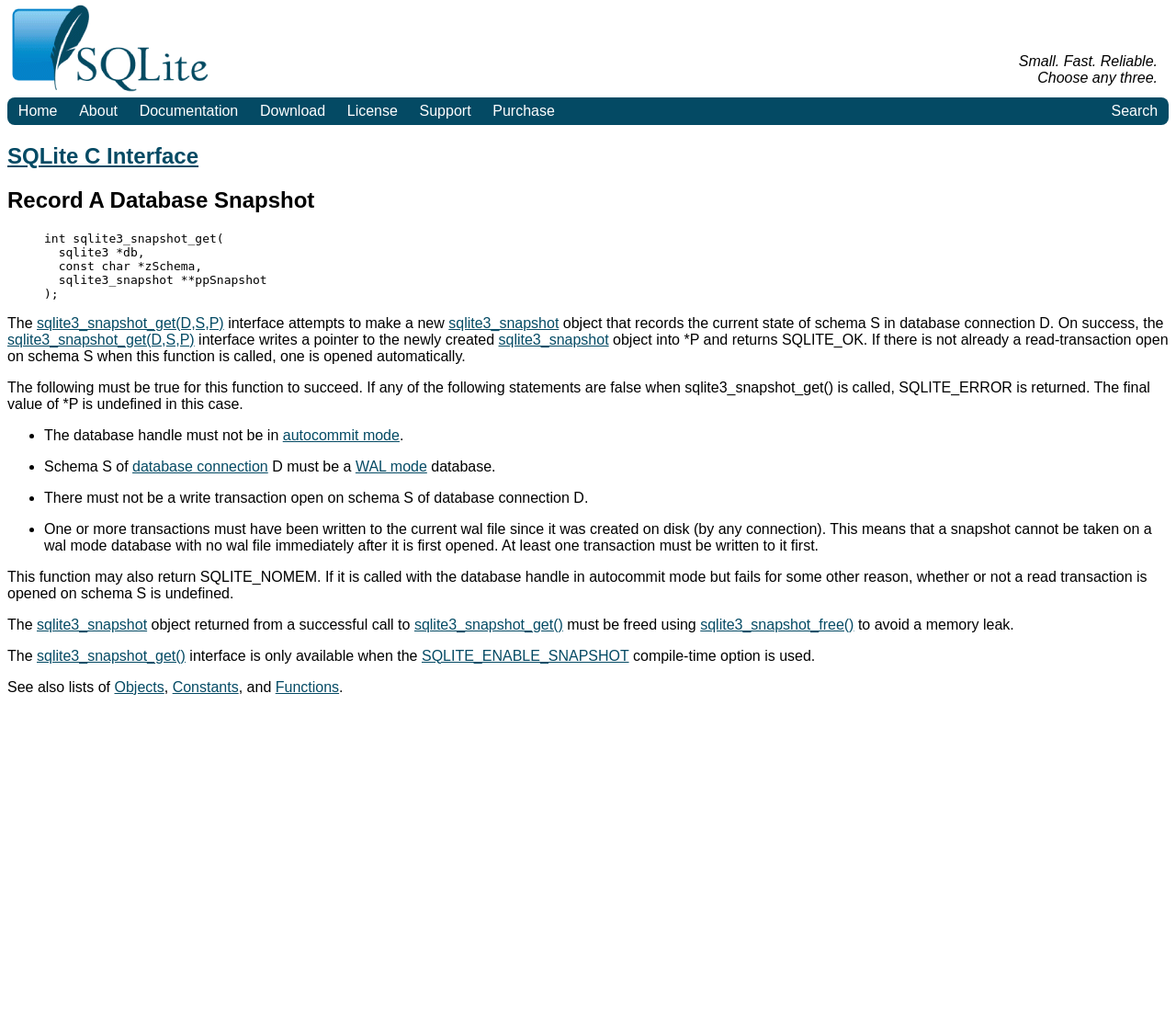Please specify the bounding box coordinates for the clickable region that will help you carry out the instruction: "Click the 'sqlite3_snapshot_get(D,S,P)' link".

[0.031, 0.308, 0.19, 0.323]